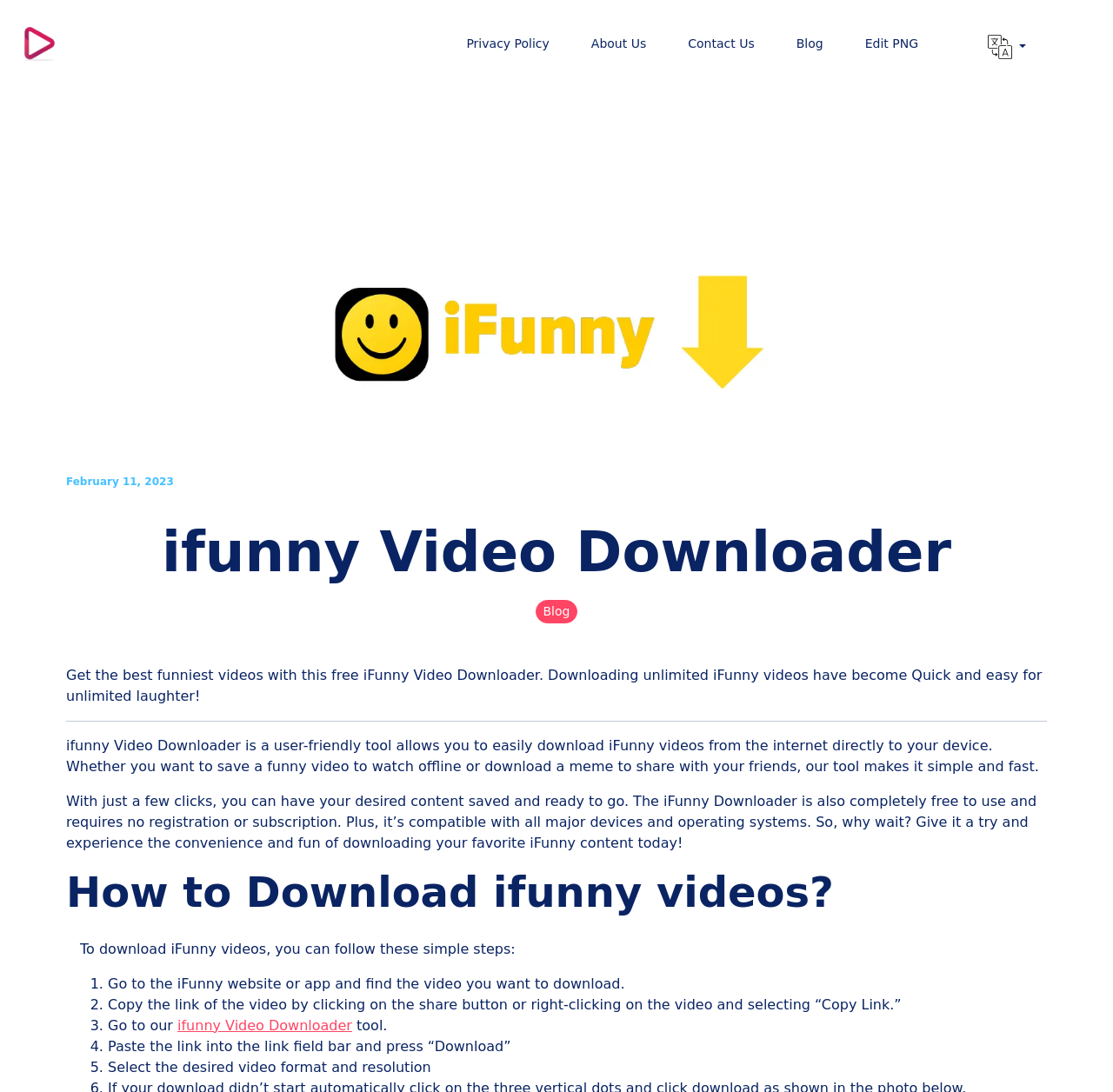Can you specify the bounding box coordinates of the area that needs to be clicked to fulfill the following instruction: "Download an iFunny video"?

[0.097, 0.951, 0.459, 0.966]